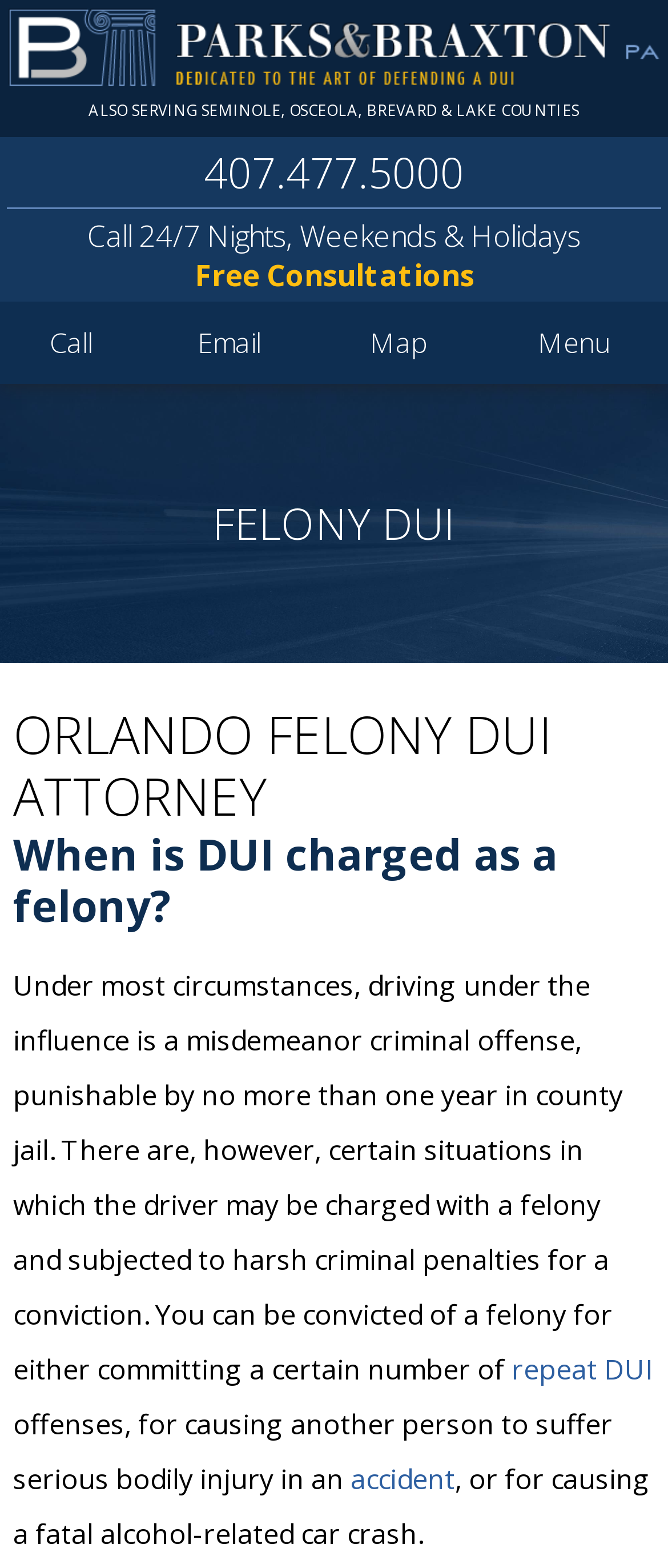Using a single word or phrase, answer the following question: 
What are the circumstances under which DUI can be charged as a felony?

Repeat offenses, causing serious bodily injury, or fatal alcohol-related car crash